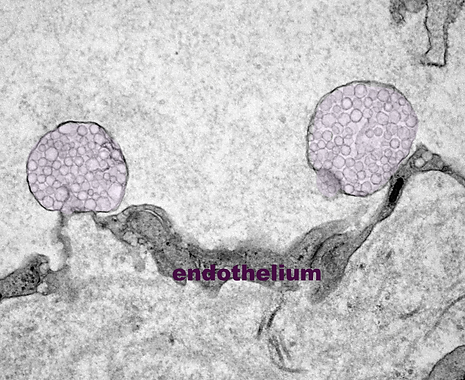What is the goal of the multidisciplinary project?
Give a single word or phrase answer based on the content of the image.

Advancing clinical applications